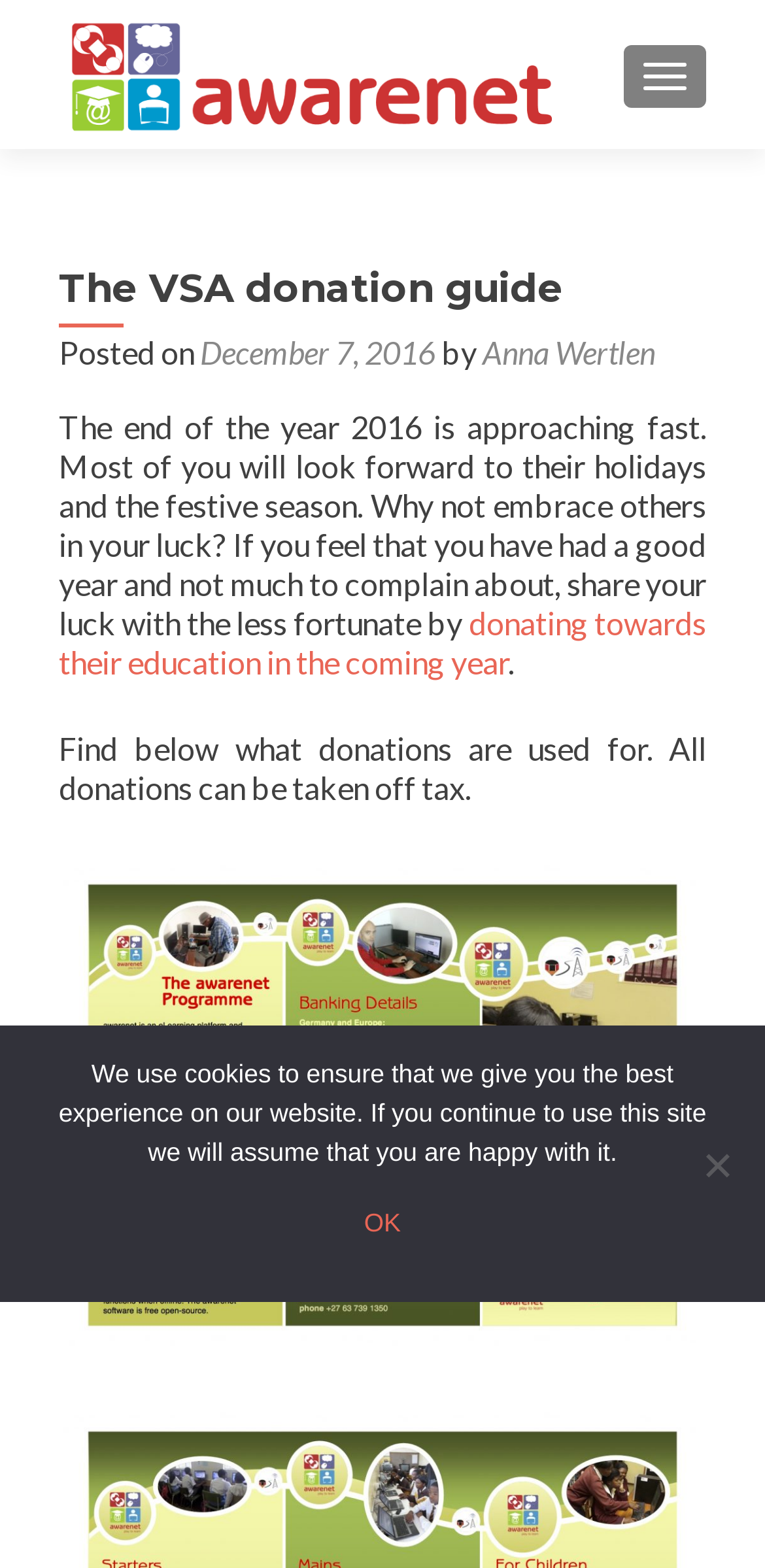Please specify the bounding box coordinates in the format (top-left x, top-left y, bottom-right x, bottom-right y), with values ranging from 0 to 1. Identify the bounding box for the UI component described as follows: Toggle navigation

[0.815, 0.029, 0.923, 0.069]